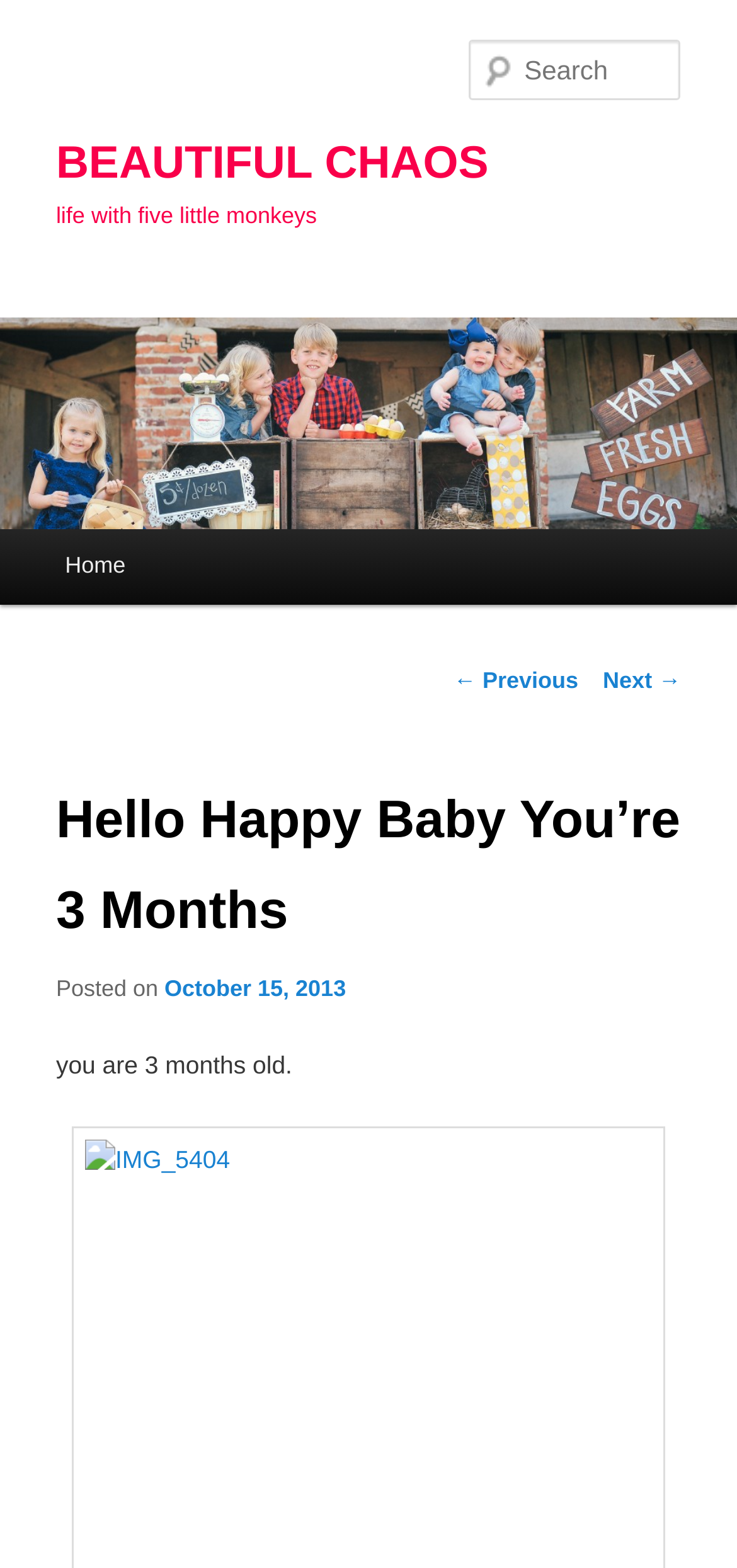Respond to the question with just a single word or phrase: 
What is the name of the blog?

BEAUTIFUL CHAOS